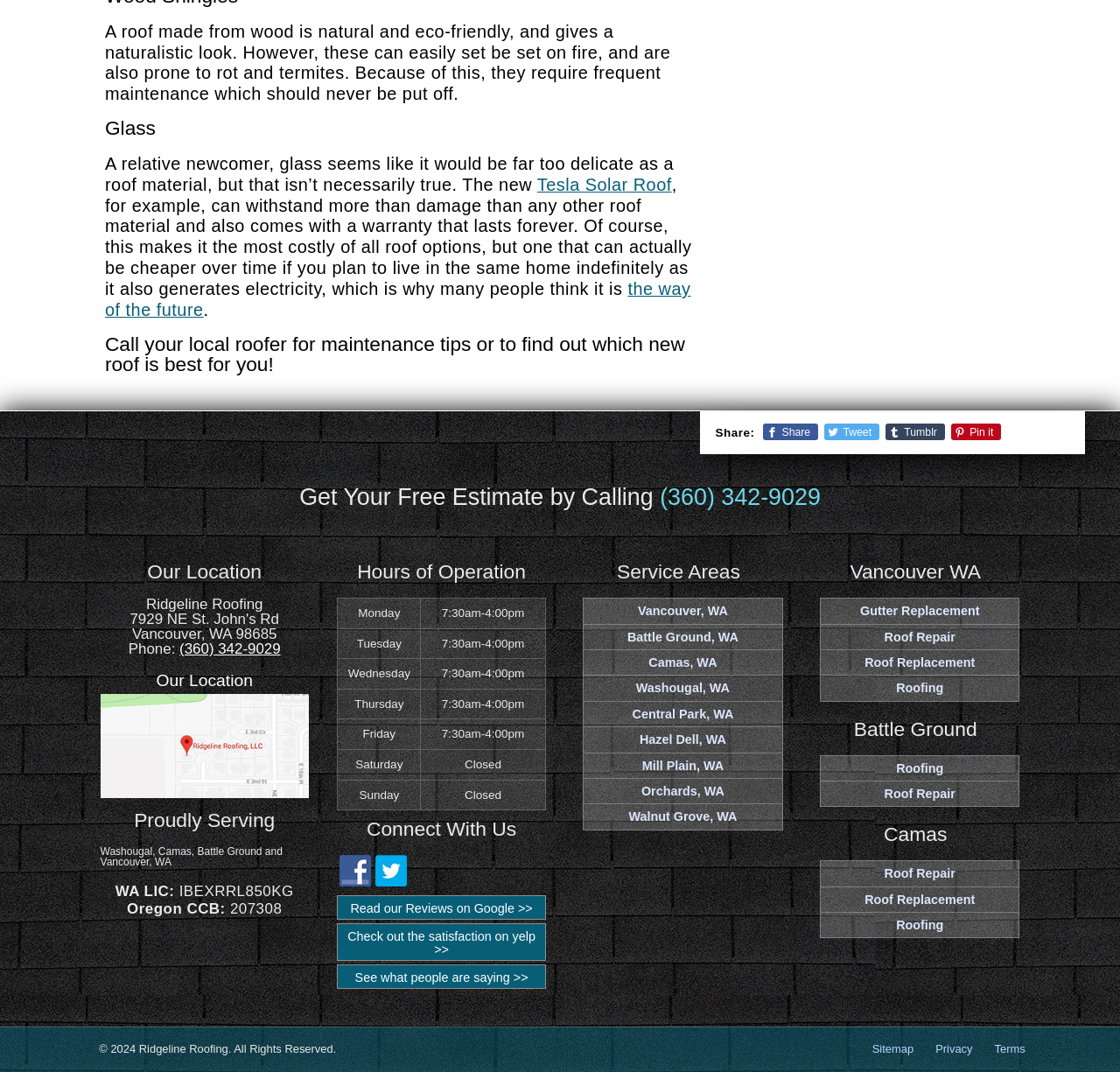Provide the bounding box coordinates of the UI element that matches the description: "Battle Ground, WA".

[0.521, 0.587, 0.698, 0.602]